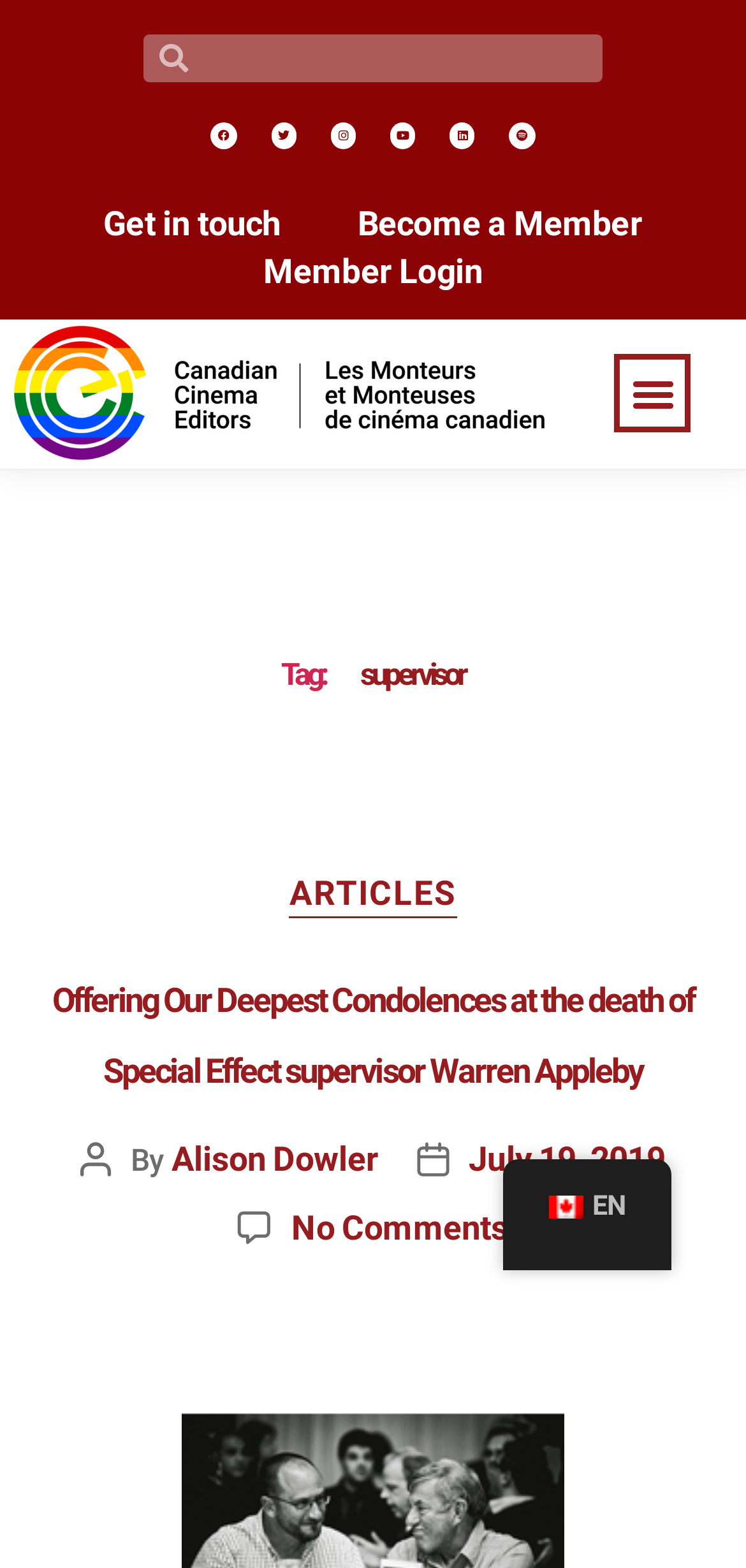Extract the bounding box coordinates for the described element: "020 8191 1445". The coordinates should be represented as four float numbers between 0 and 1: [left, top, right, bottom].

None